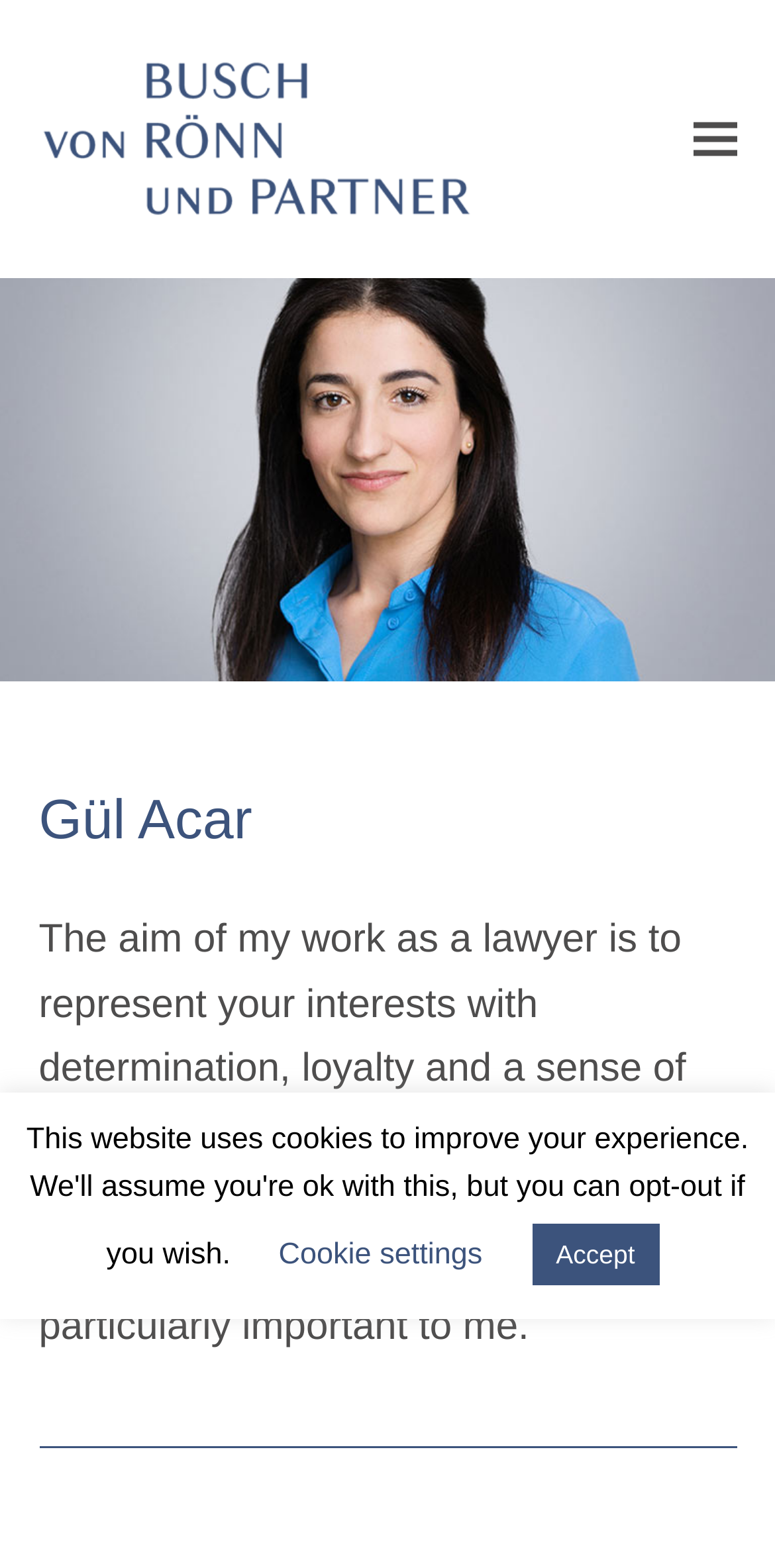Find the bounding box of the web element that fits this description: "(888) 655-4558".

None